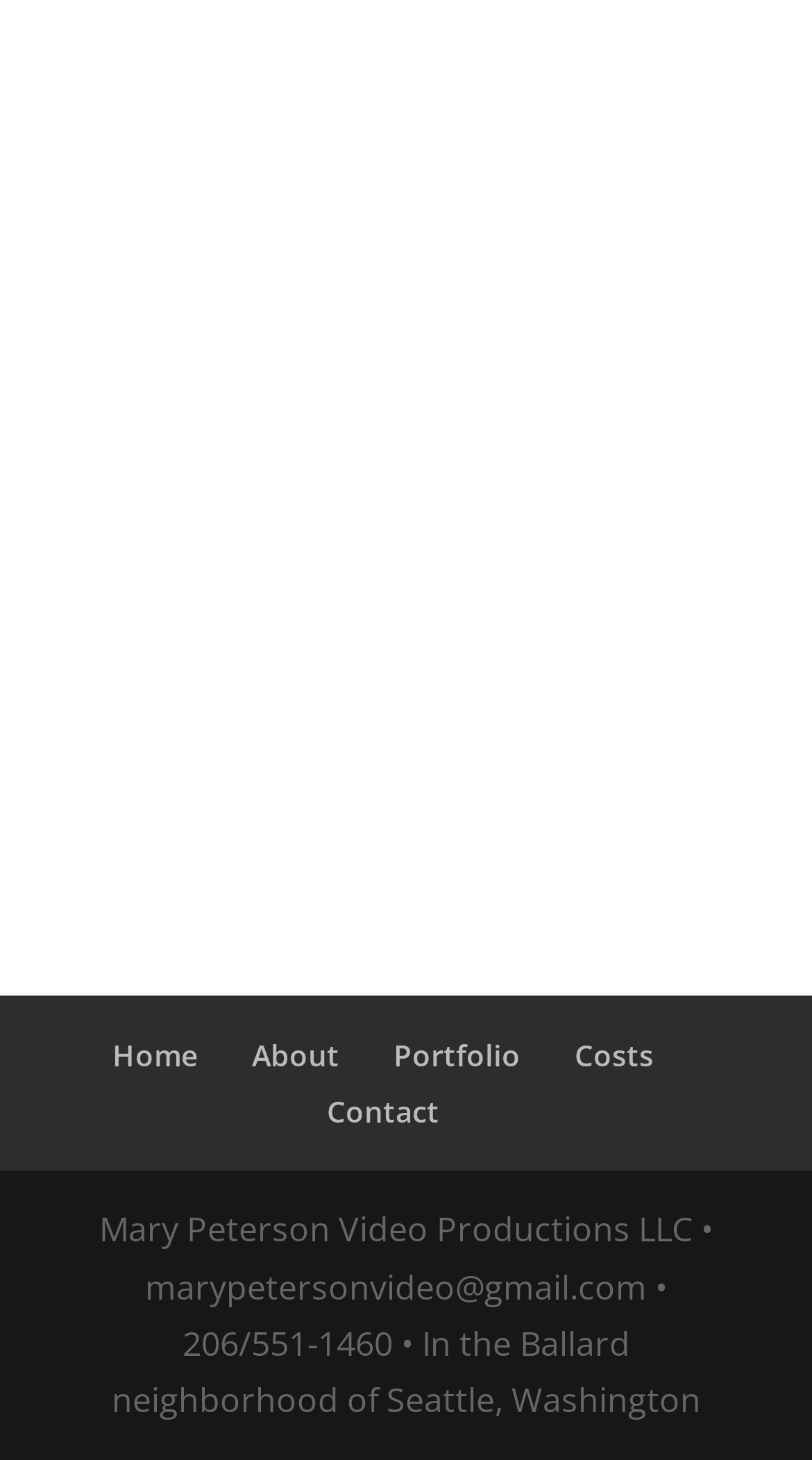What is the phone number of the company? Look at the image and give a one-word or short phrase answer.

206/551-1460